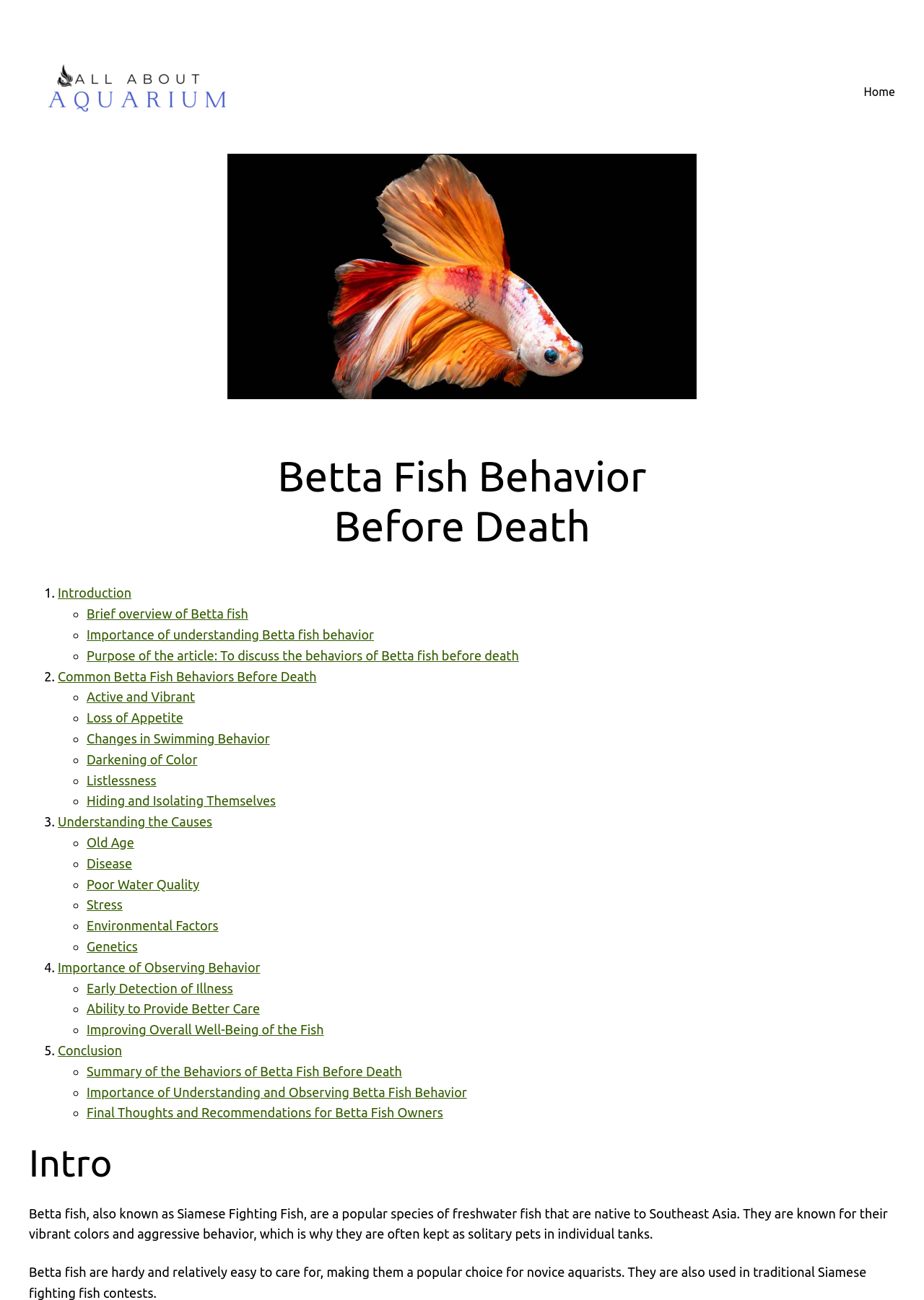Provide a one-word or short-phrase response to the question:
What are Betta fish known for?

Vibrant colors and aggressive behavior